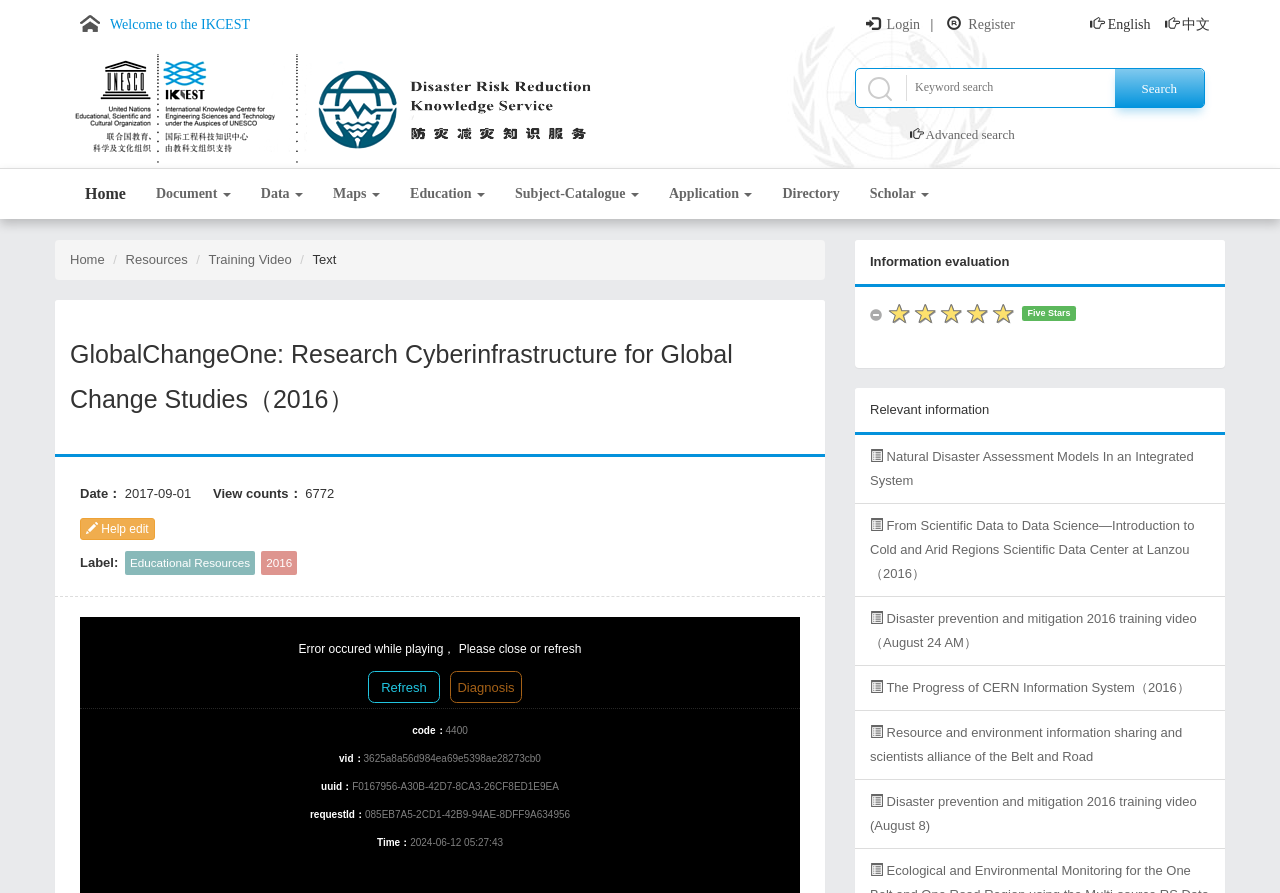Locate the headline of the webpage and generate its content.

GlobalChangeOne: Research Cyberinfrastructure for Global Change Studies（2016）